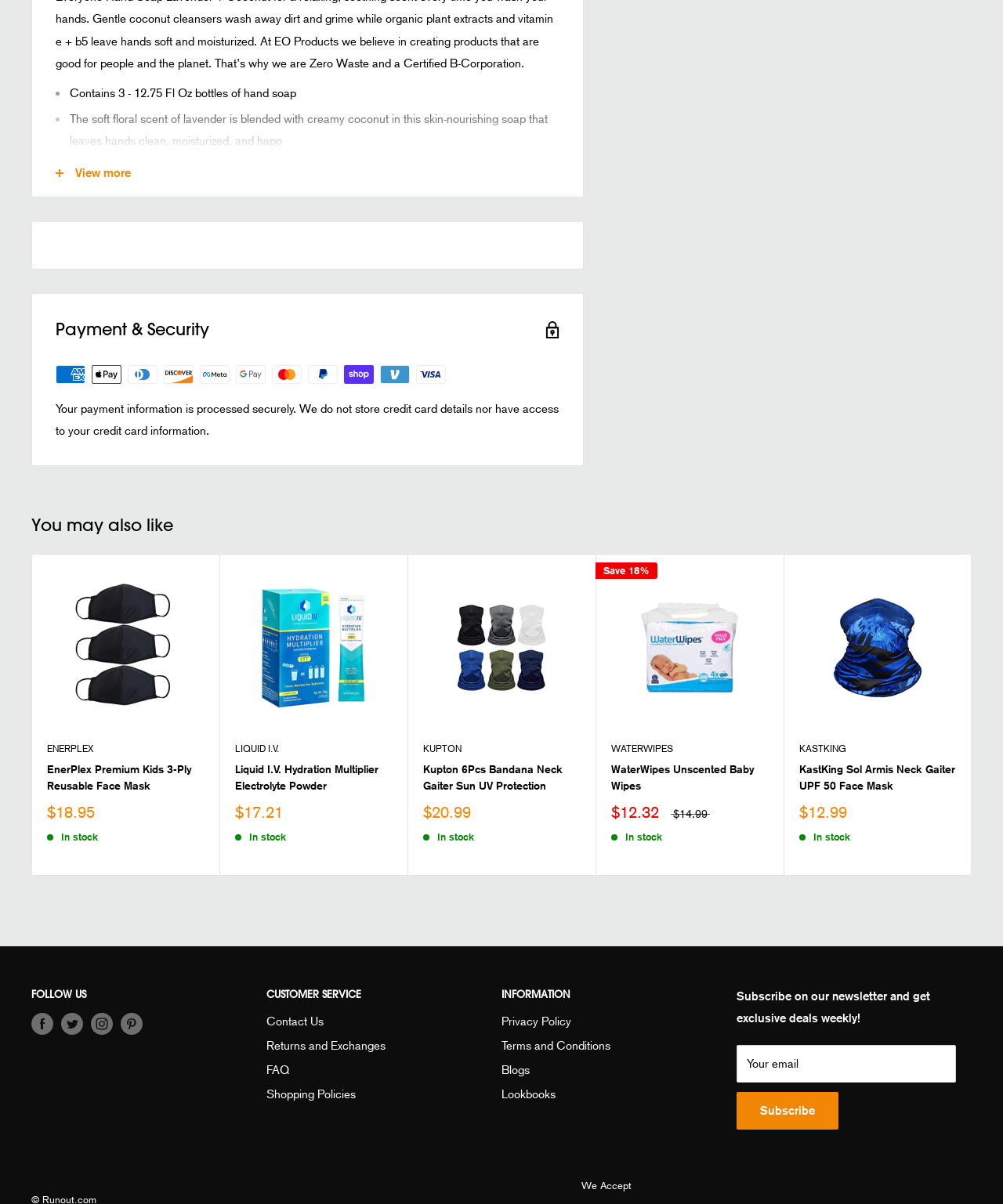Using the description: "parent_node: ENERPLEX aria-label="Next"", determine the UI element's bounding box coordinates. Ensure the coordinates are in the format of four float numbers between 0 and 1, i.e., [left, top, right, bottom].

[0.955, 0.582, 0.982, 0.605]